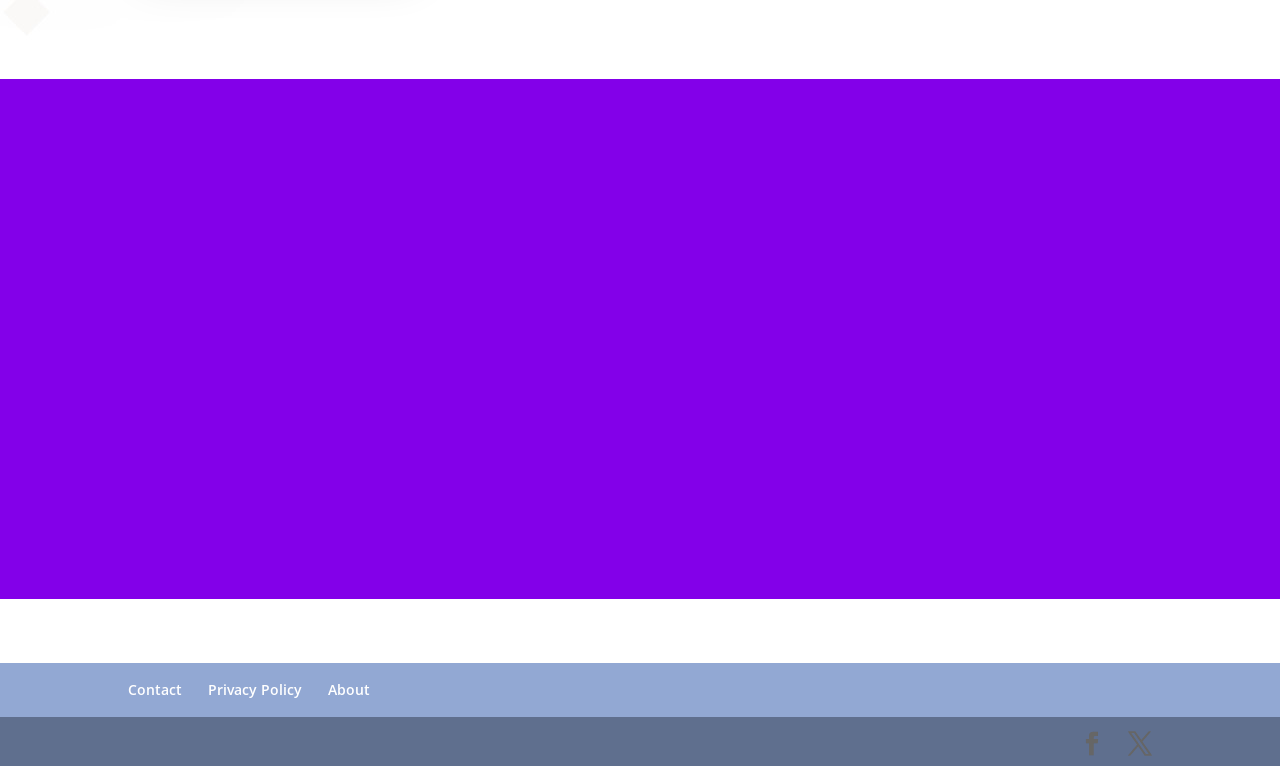Provide the bounding box coordinates of the HTML element this sentence describes: "Privacy Policy". The bounding box coordinates consist of four float numbers between 0 and 1, i.e., [left, top, right, bottom].

[0.162, 0.888, 0.236, 0.913]